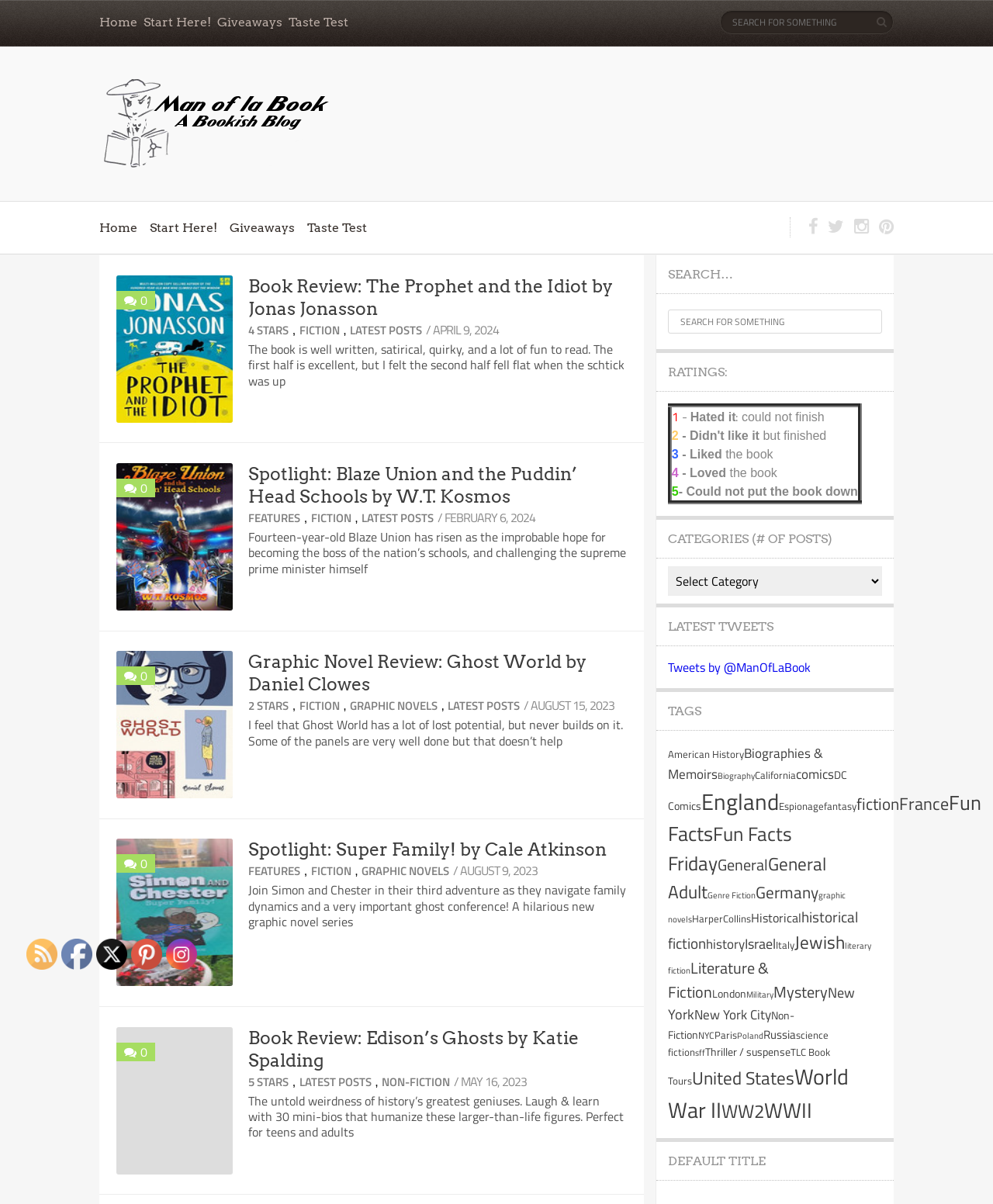Provide a short answer to the following question with just one word or phrase: How many articles are on this webpage?

4